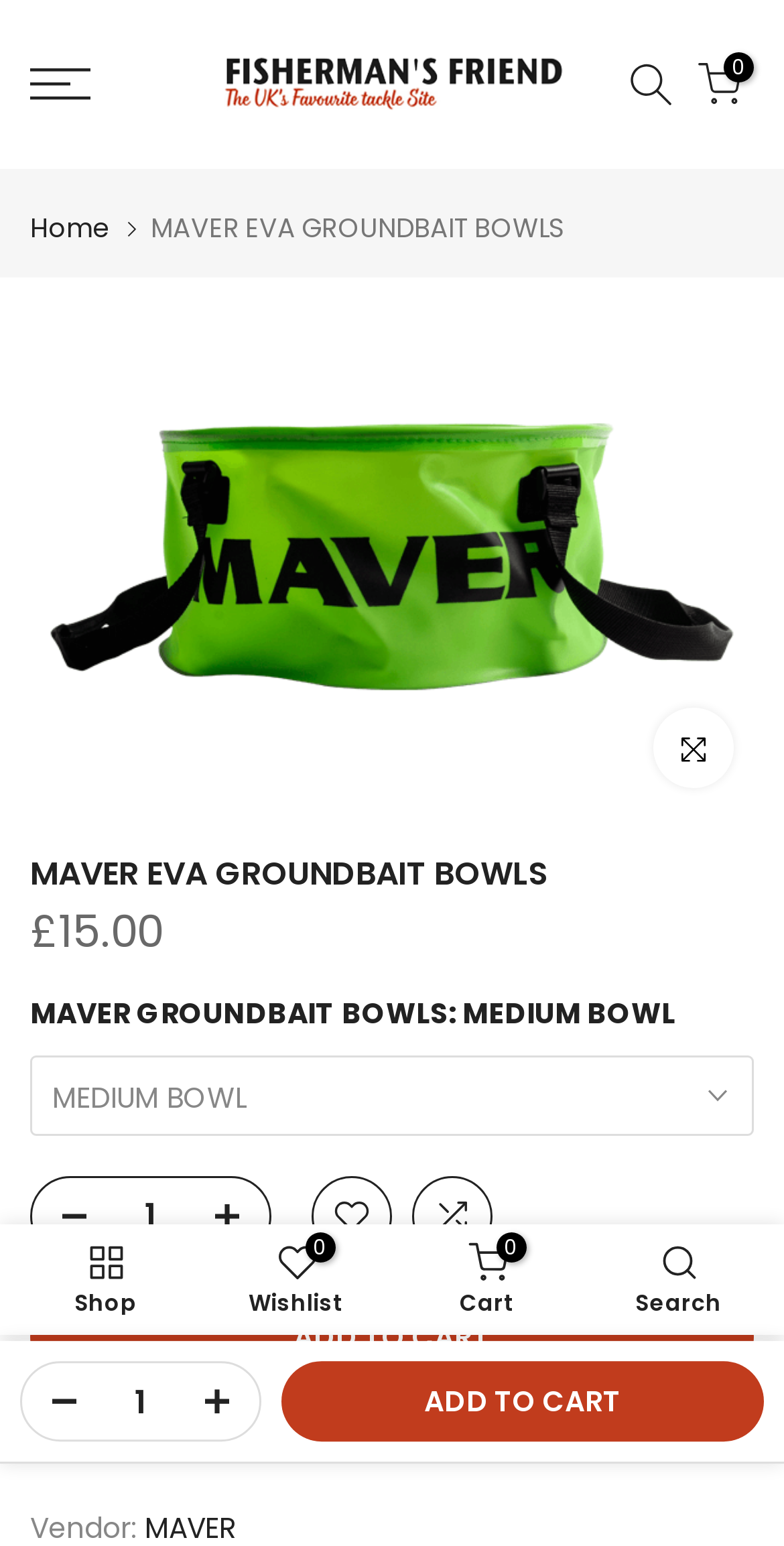Describe all visible elements and their arrangement on the webpage.

This webpage is about Maver EVA Groundbait Bowls, a product from Fisherman's Friend. At the top left, there is a logo of Fisherman's Friend, accompanied by a link to the website's homepage. Below the logo, there is a heading that reads "MAVER EVA GROUNDBAIT BOWLS" in a prominent font size. 

To the right of the heading, there is a product image, and below it, there is a button to enlarge the image. The product's price, £15.00, is displayed prominently below the image. 

The webpage then describes the product, specifically the Medium Bowl, with a heading and a button to select this option. There are also buttons to increase or decrease the quantity of the product, and a spin button to input a specific quantity. 

Below the product description, there are links to ask a question about the product and to add it to the cart. The "ADD TO CART" button is prominently displayed at the bottom left of the page. 

At the top right of the page, there are links to the shop, wishlist, cart, and search functions, each accompanied by an icon. There is also a button to close the menu, which suggests that the menu can be expanded or collapsed. 

At the bottom of the page, there are additional buttons to add the product to the cart and to search for other products.